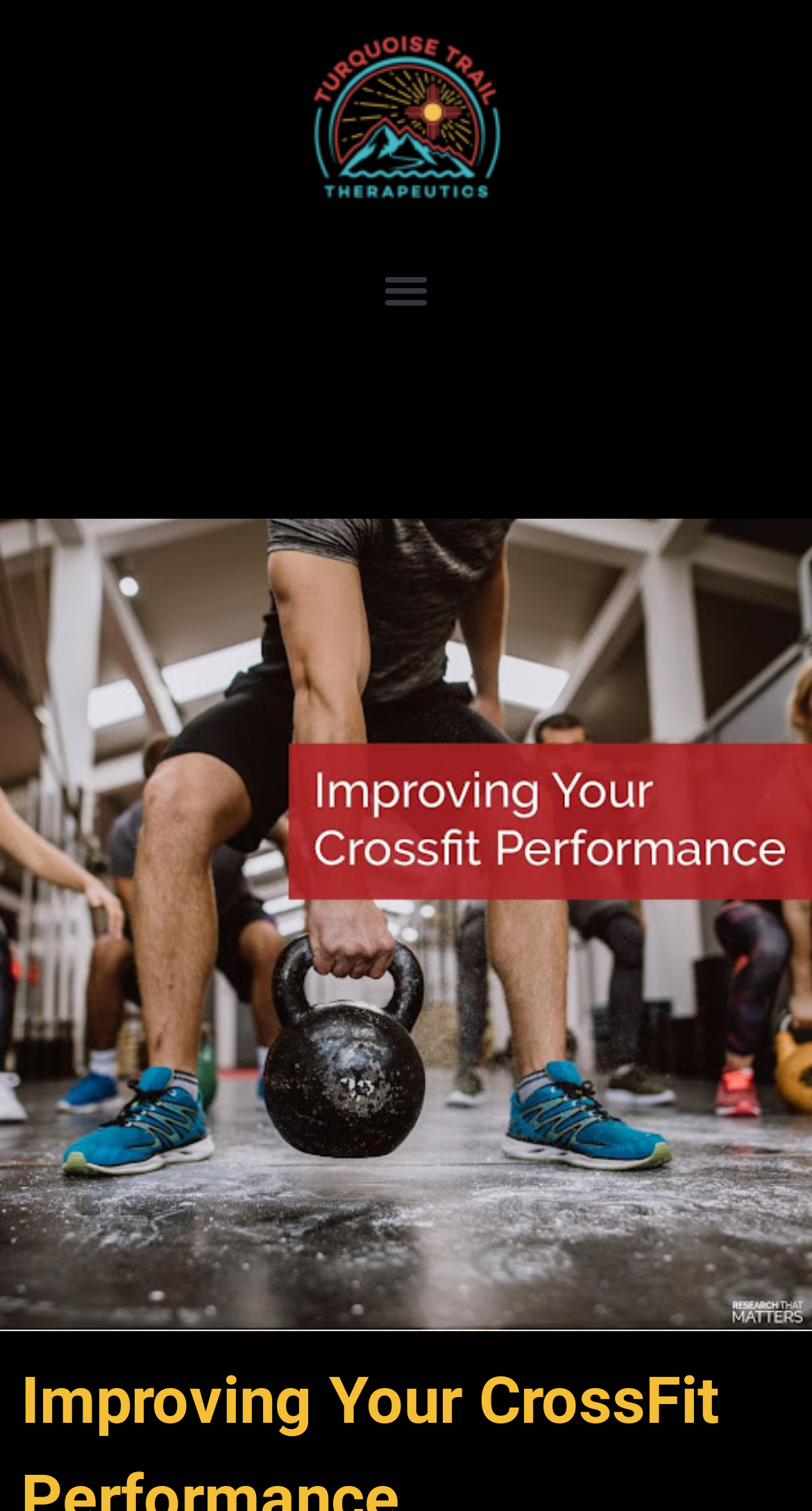Determine the bounding box coordinates for the HTML element described here: "Menu".

[0.458, 0.168, 0.542, 0.214]